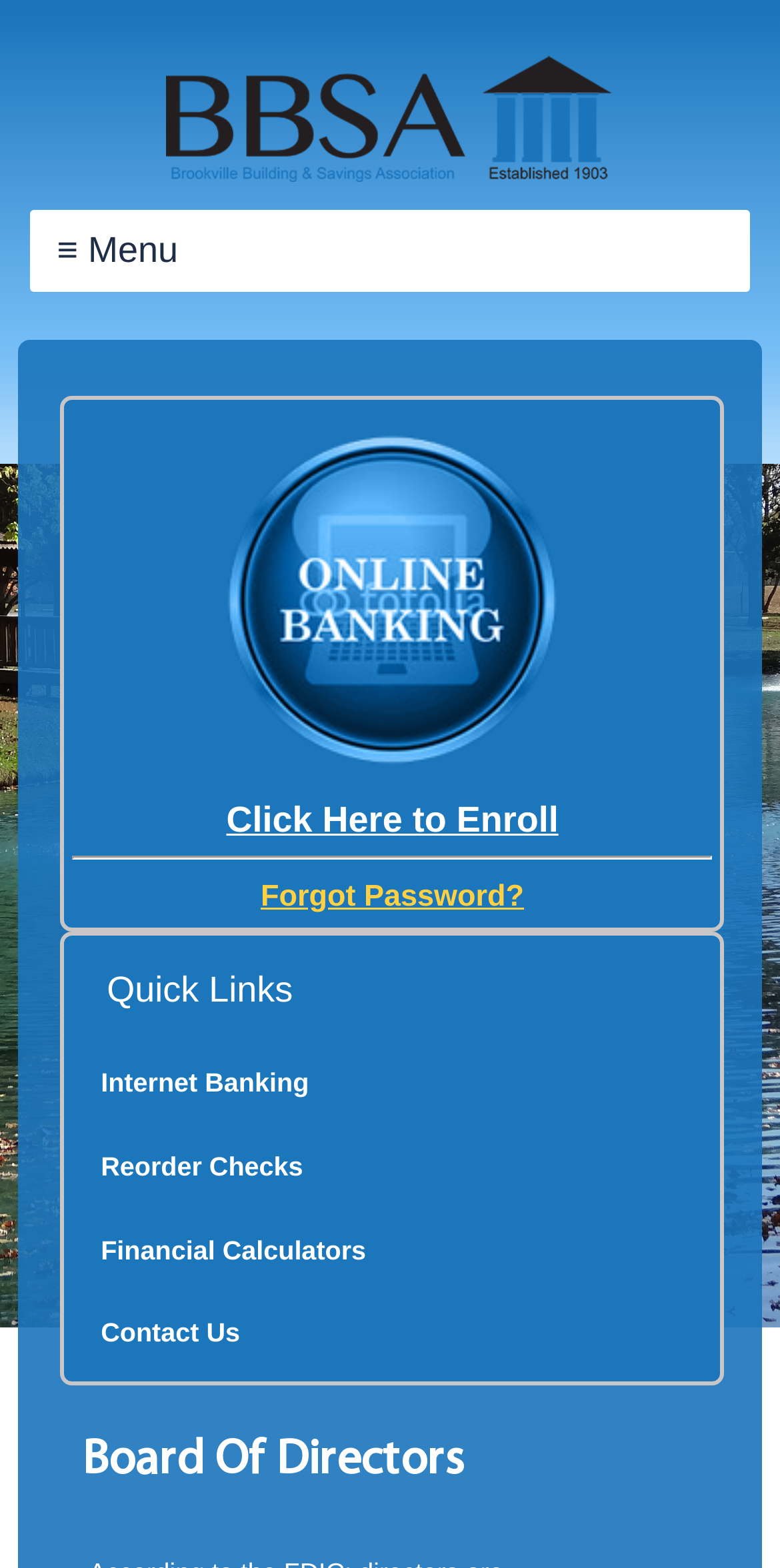Identify the bounding box coordinates of the area you need to click to perform the following instruction: "View Board Of Directors".

[0.106, 0.914, 0.882, 0.951]